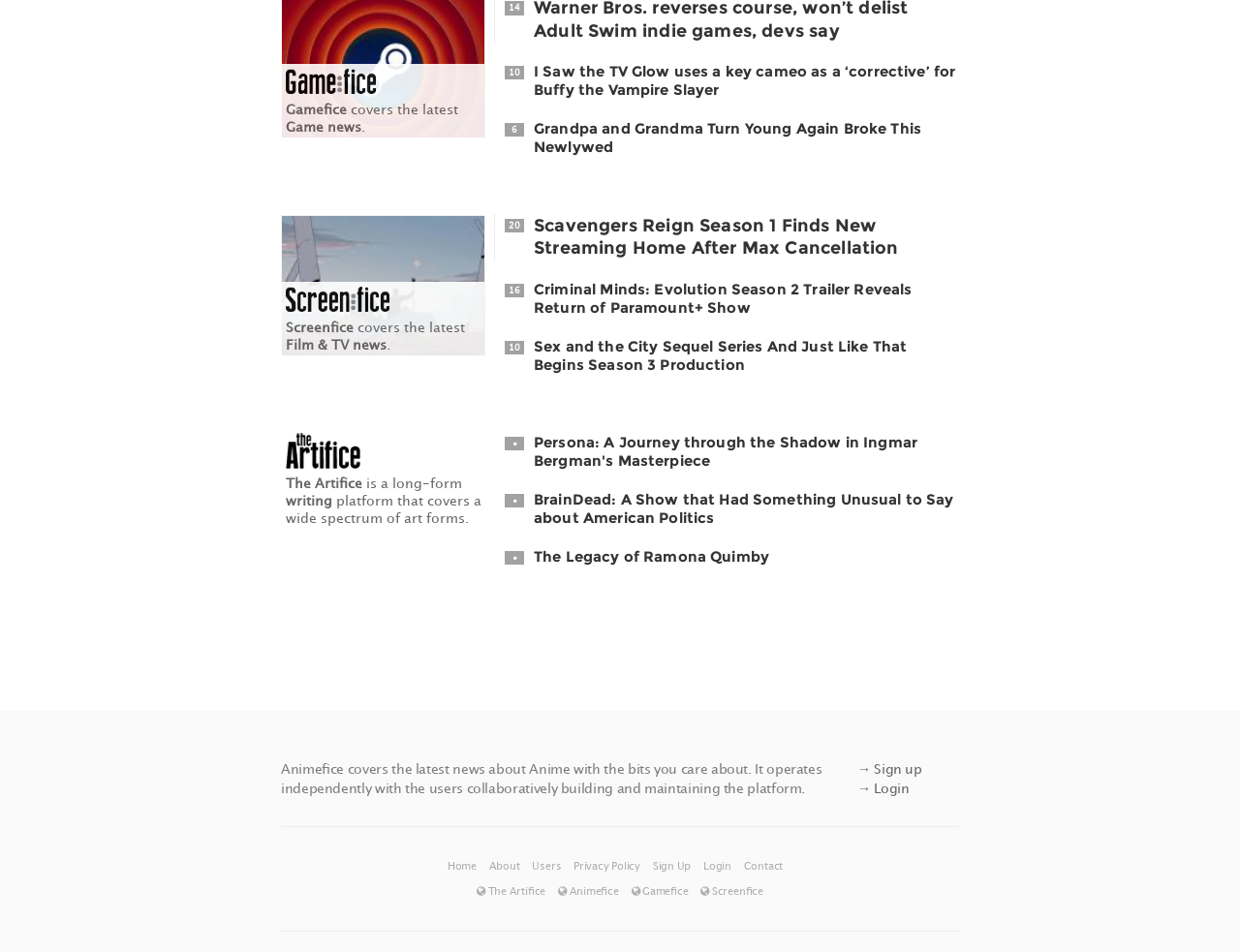Find and specify the bounding box coordinates that correspond to the clickable region for the instruction: "go to Screenfice".

[0.23, 0.31, 0.314, 0.332]